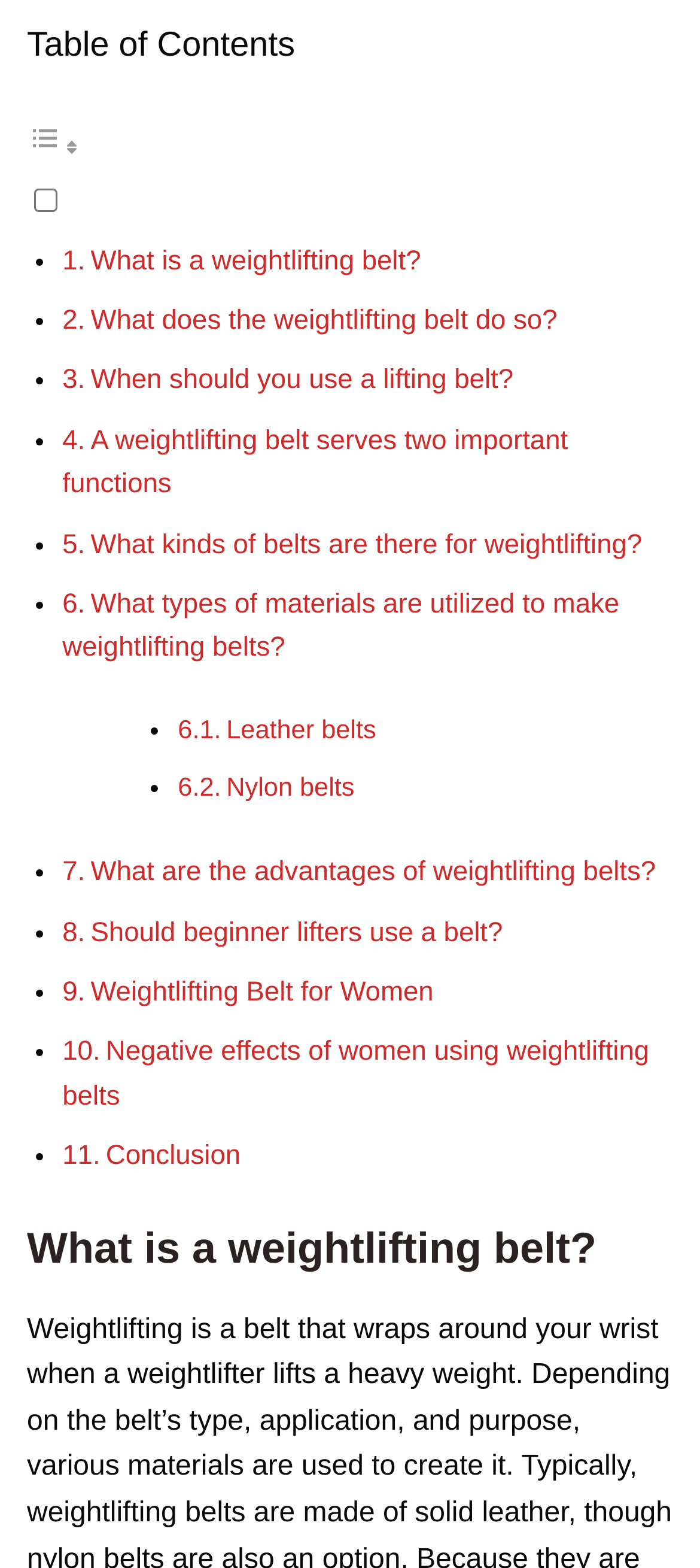For the given element description Leather belts, determine the bounding box coordinates of the UI element. The coordinates should follow the format (top-left x, top-left y, bottom-right x, bottom-right y) and be within the range of 0 to 1.

[0.323, 0.458, 0.537, 0.476]